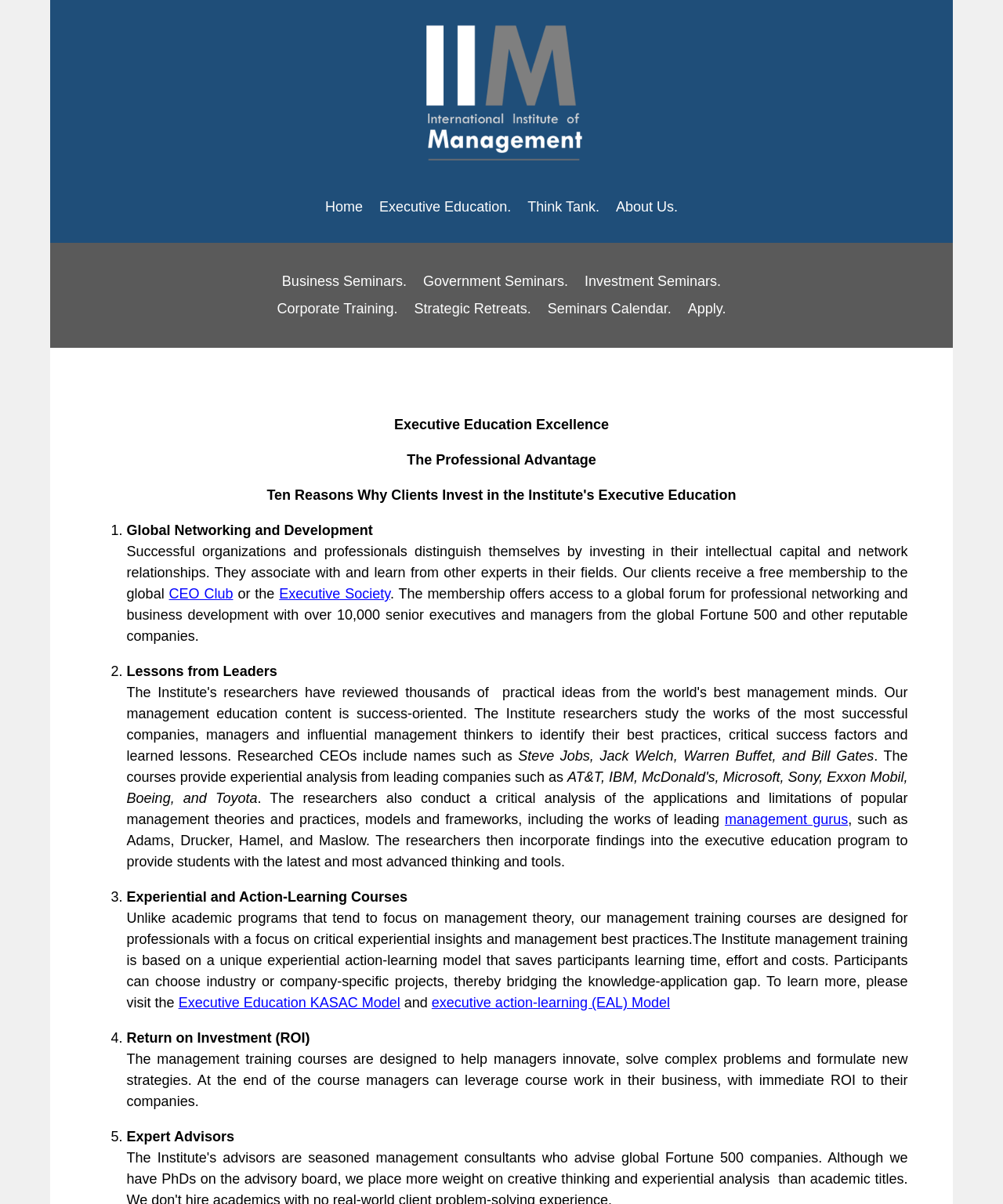Determine the bounding box coordinates of the region to click in order to accomplish the following instruction: "Apply for executive education". Provide the coordinates as four float numbers between 0 and 1, specifically [left, top, right, bottom].

[0.68, 0.245, 0.73, 0.268]